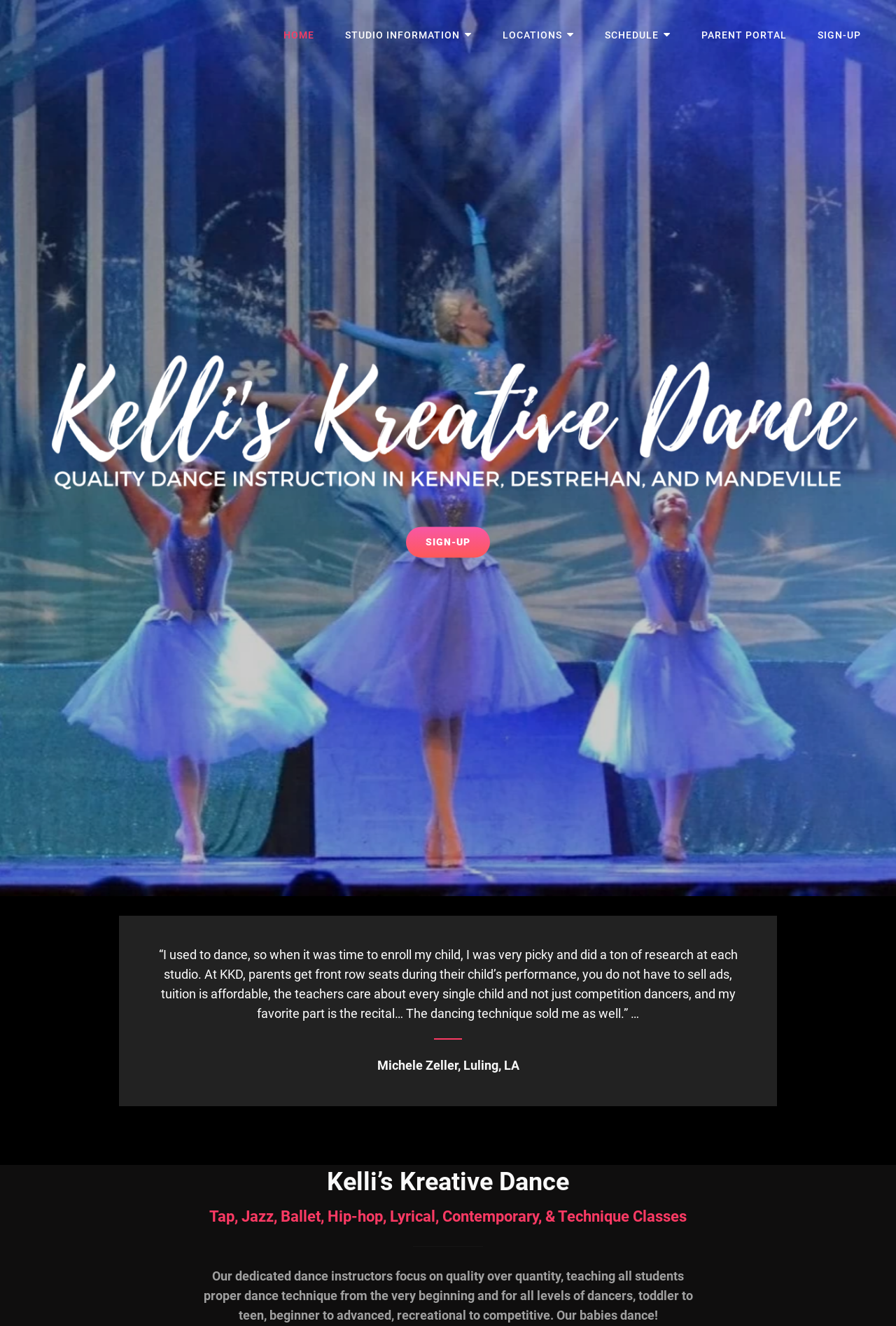What is the age range of dancers accepted?
Provide an in-depth answer to the question, covering all aspects.

The age range of dancers accepted can be found in the text, which states that the dance studio teaches 'all levels of dancers, toddler to teen, beginner to advanced, recreational to competitive'.